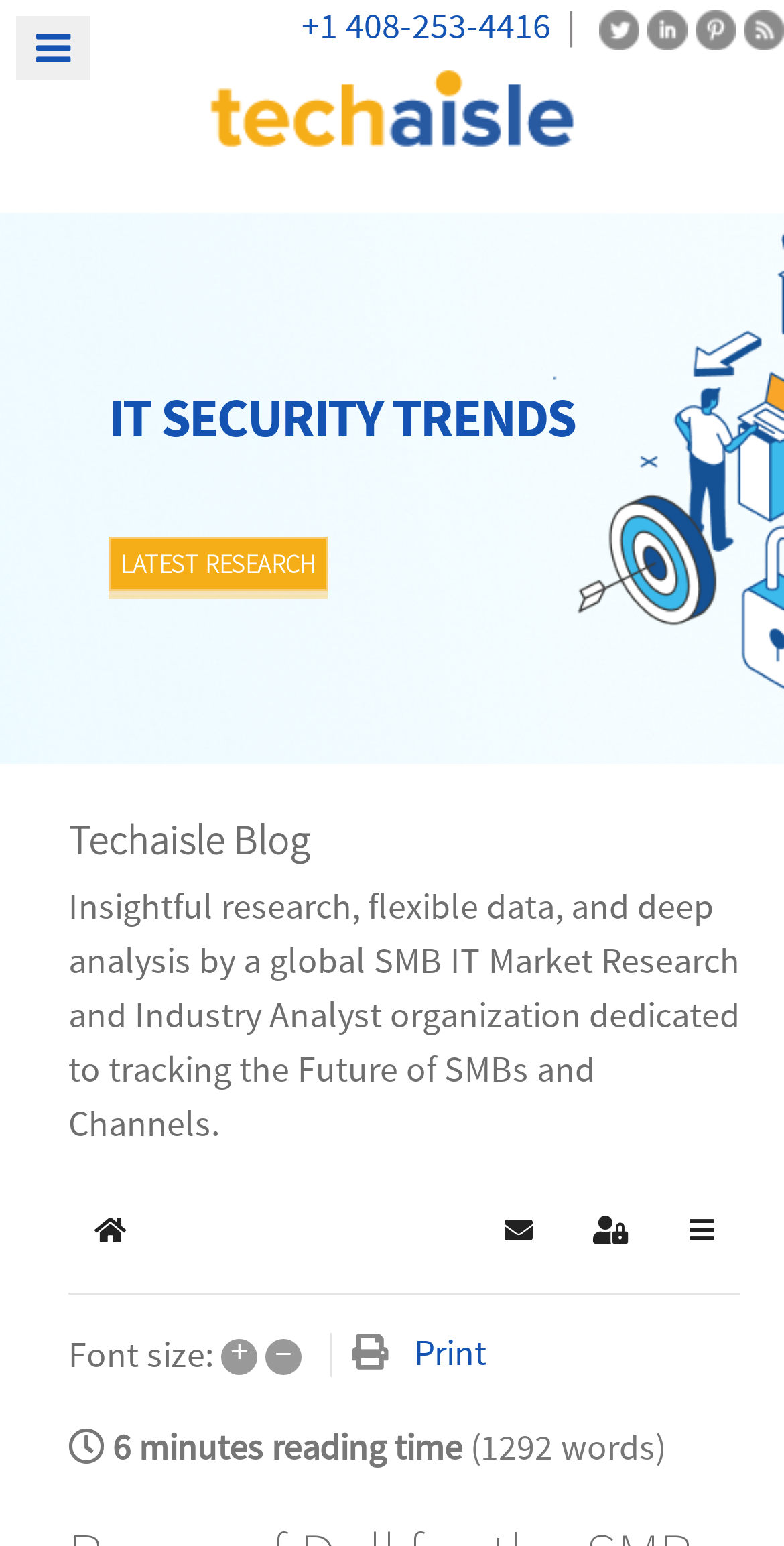Please determine the bounding box coordinates of the element to click in order to execute the following instruction: "View product description". The coordinates should be four float numbers between 0 and 1, specified as [left, top, right, bottom].

None